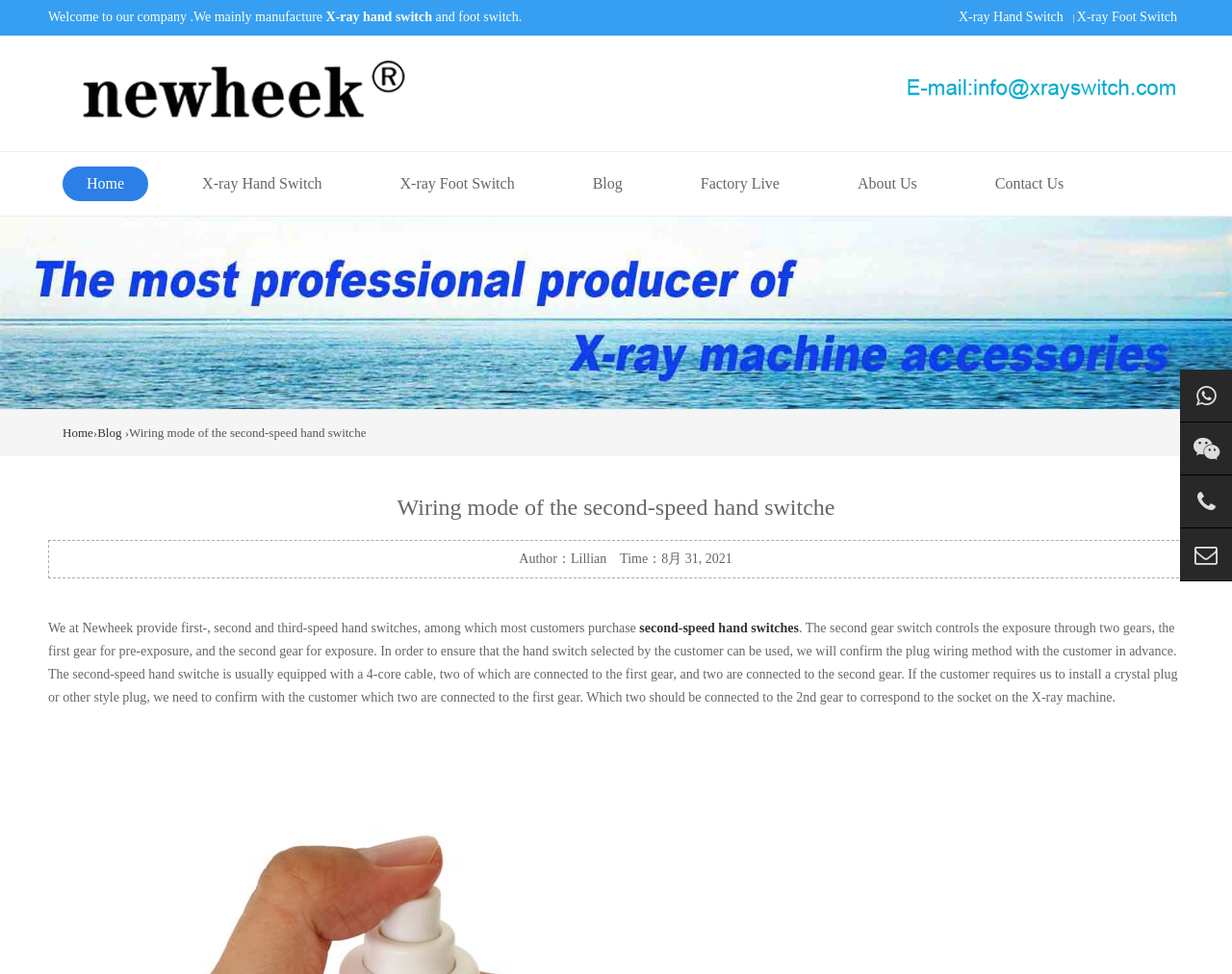Create a full and detailed caption for the entire webpage.

The webpage is about Newheek, a supplier of X-ray hand switches and foot switches. At the top, there is a navigation menu with links to "X-ray Hand Switch", "X-ray Foot Switch", and other pages. Below the navigation menu, there is a brief introduction to the company, stating that they mainly manufacture X-ray hand switches and foot switches.

On the left side, there is a sidebar with links to "Home", "X-ray Hand Switch", "X-ray Foot Switch", "Blog", "Factory Live", "About Us", and "Contact Us". Above the sidebar, there is an image related to mechanical components.

The main content of the webpage is about the wiring mode of second-speed hand switches. There is a heading "Wiring mode of the second-speed hand switche" followed by a paragraph of text explaining the product and its features. The text mentions that the second gear switch controls the exposure through two gears and that the company confirms the plug wiring method with customers in advance.

Below the main content, there is a section with social media links, represented by icons. At the very bottom, there is a large image that spans the entire width of the page, likely a background image.

There are two images on the page, one related to "newheek hand switch" and another related to "newheek x-ray hand switch", both located near the top of the page.